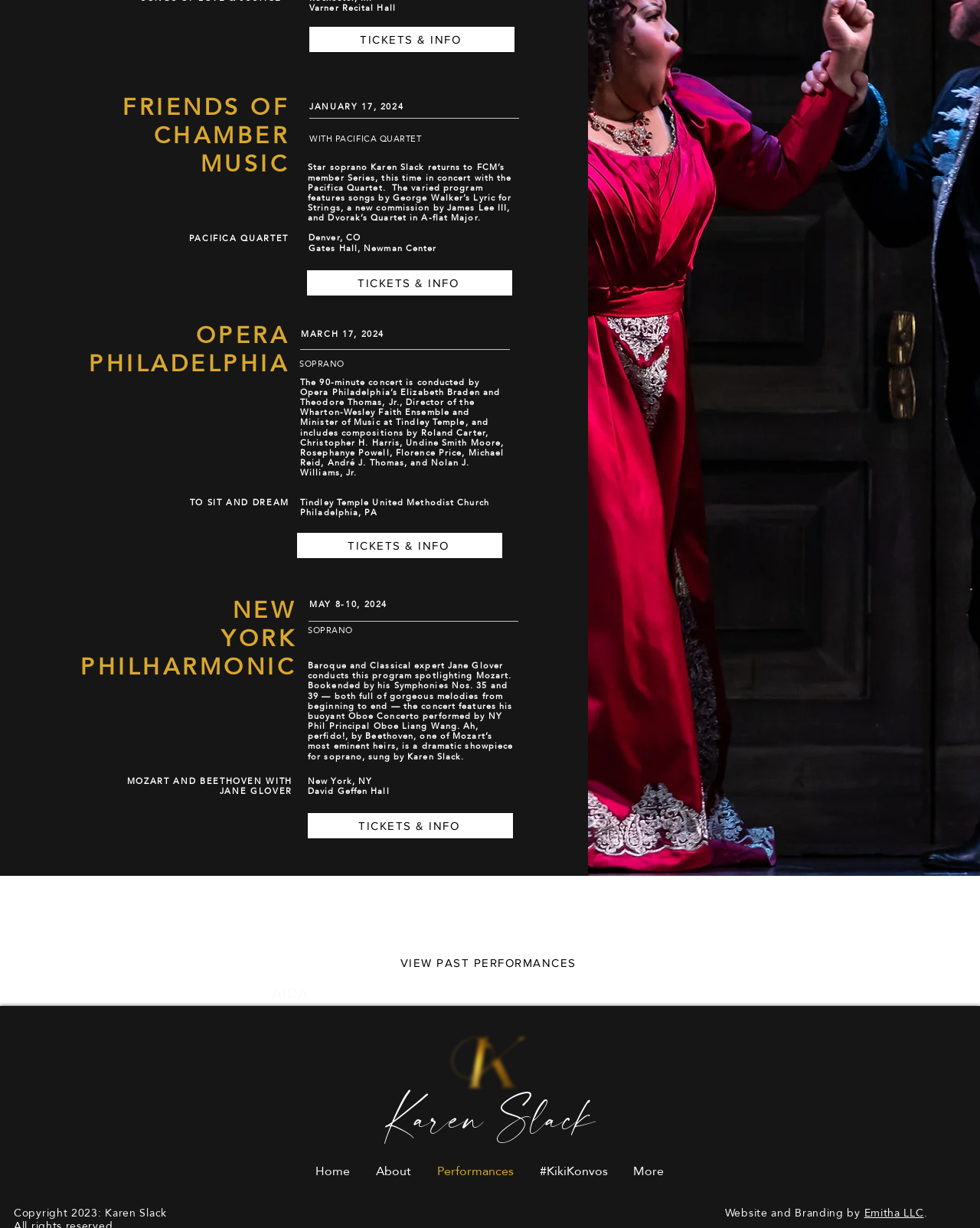Please pinpoint the bounding box coordinates for the region I should click to adhere to this instruction: "Click the 'Restaurant de la Haute ville' link".

None